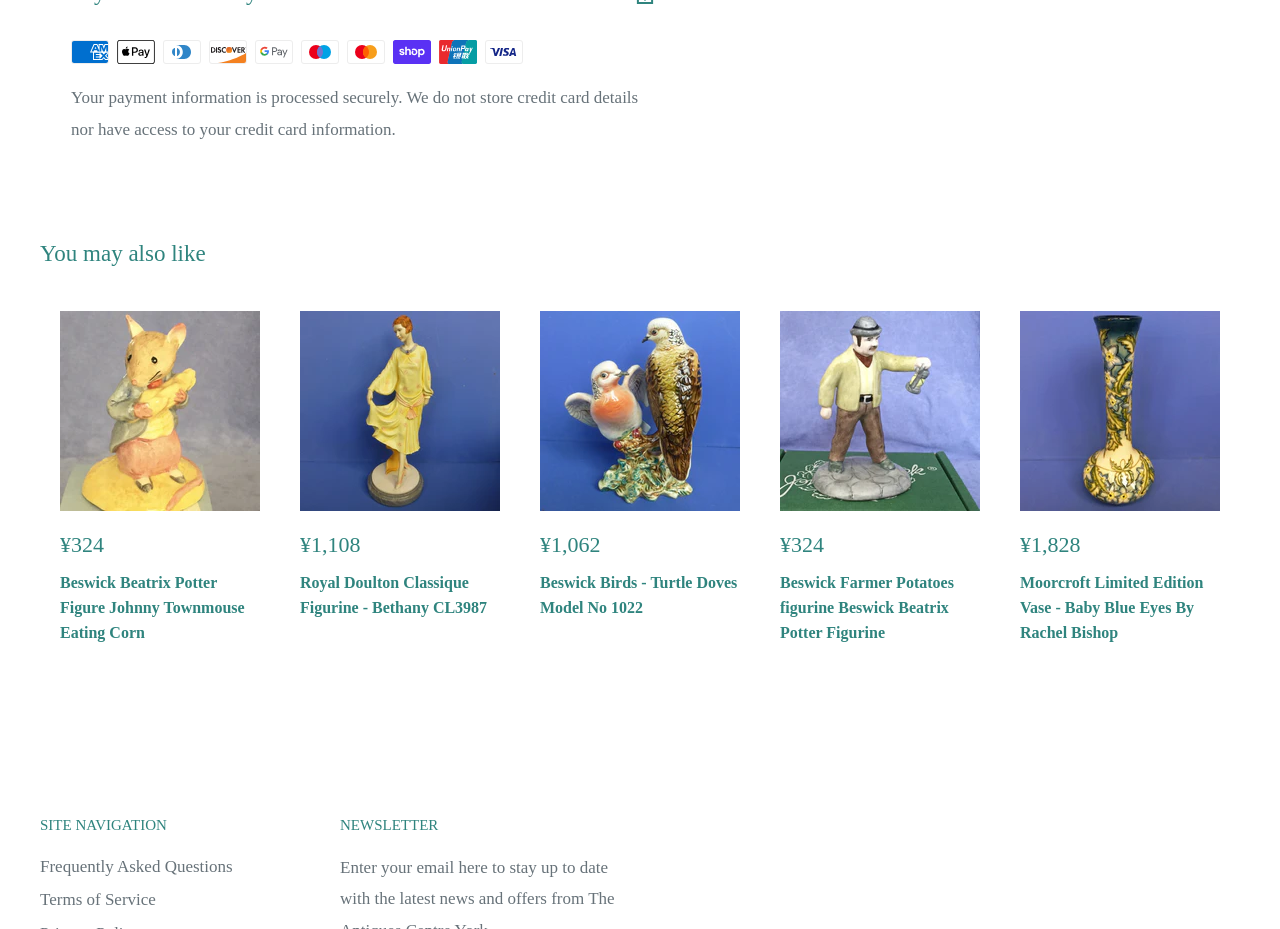Please find the bounding box coordinates for the clickable element needed to perform this instruction: "View 'Frequently Asked Questions'".

[0.031, 0.915, 0.211, 0.951]